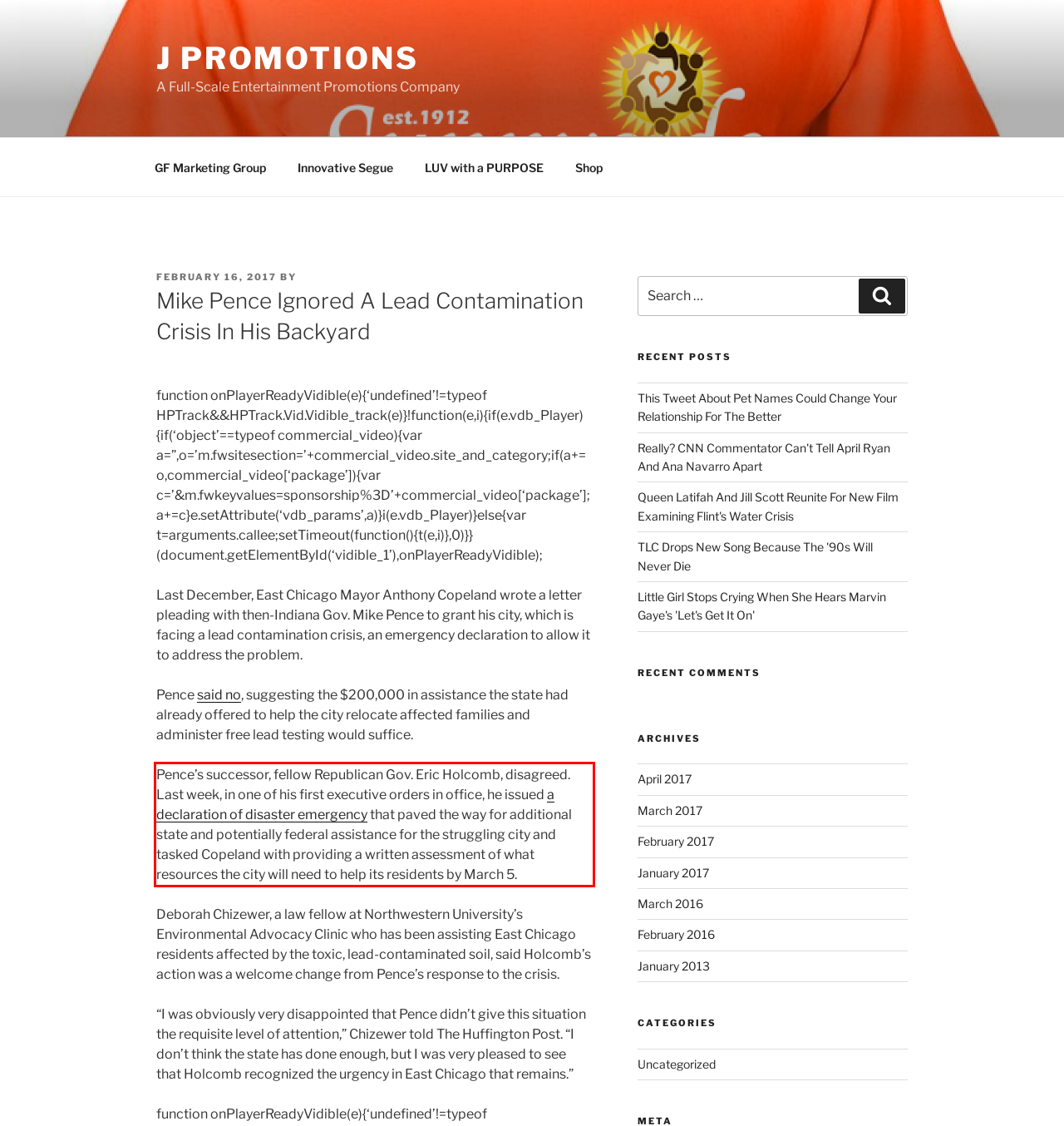You are given a screenshot showing a webpage with a red bounding box. Perform OCR to capture the text within the red bounding box.

Pence’s successor, fellow Republican Gov. Eric Holcomb, disagreed. Last week, in one of his first executive orders in office, he issued a declaration of disaster emergency that paved the way for additional state and potentially federal assistance for the struggling city and tasked Copeland with providing a written assessment of what resources the city will need to help its residents by March 5.